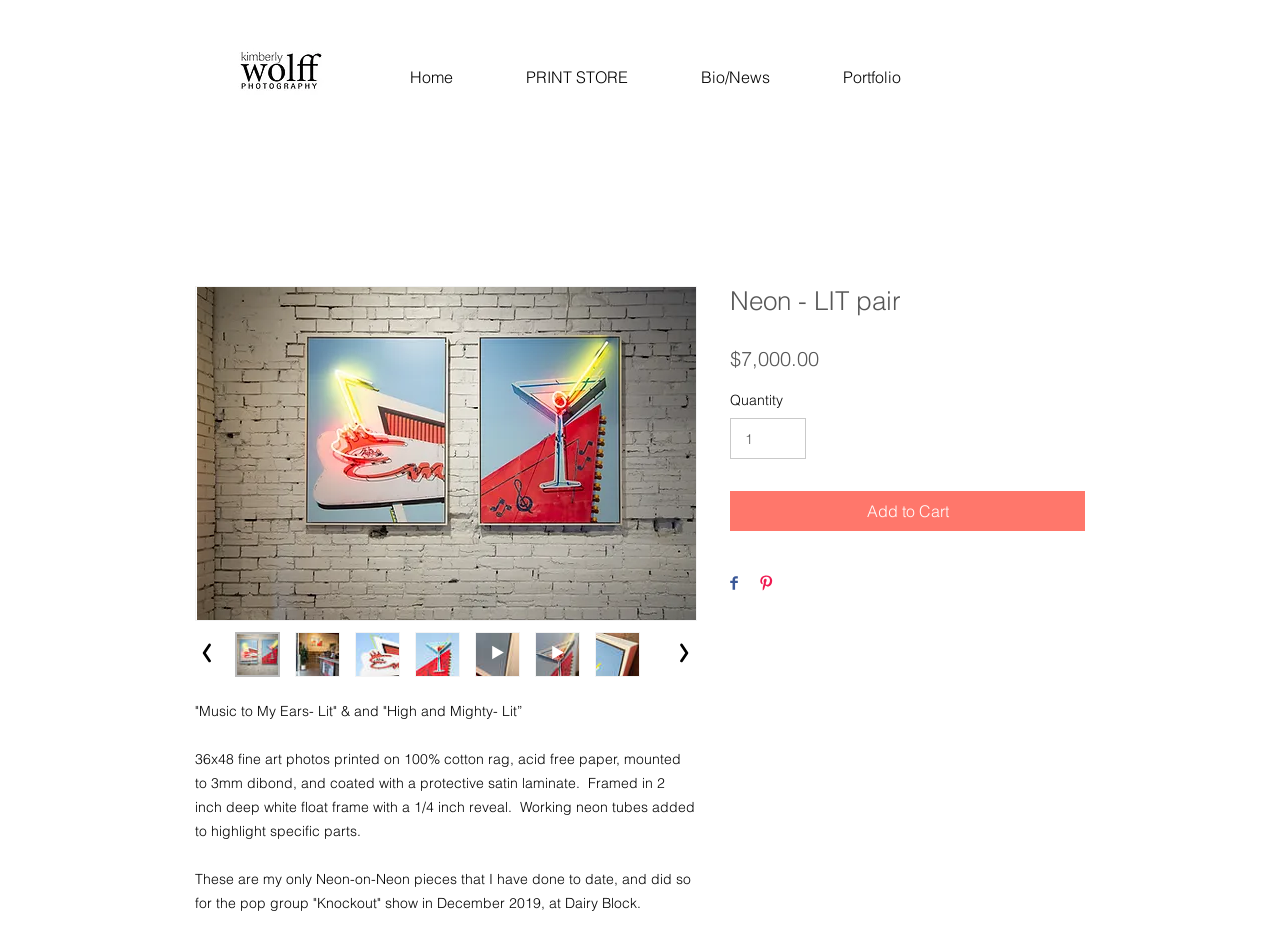Please identify the bounding box coordinates of the area I need to click to accomplish the following instruction: "Click the 'Home' link".

[0.291, 0.058, 0.382, 0.107]